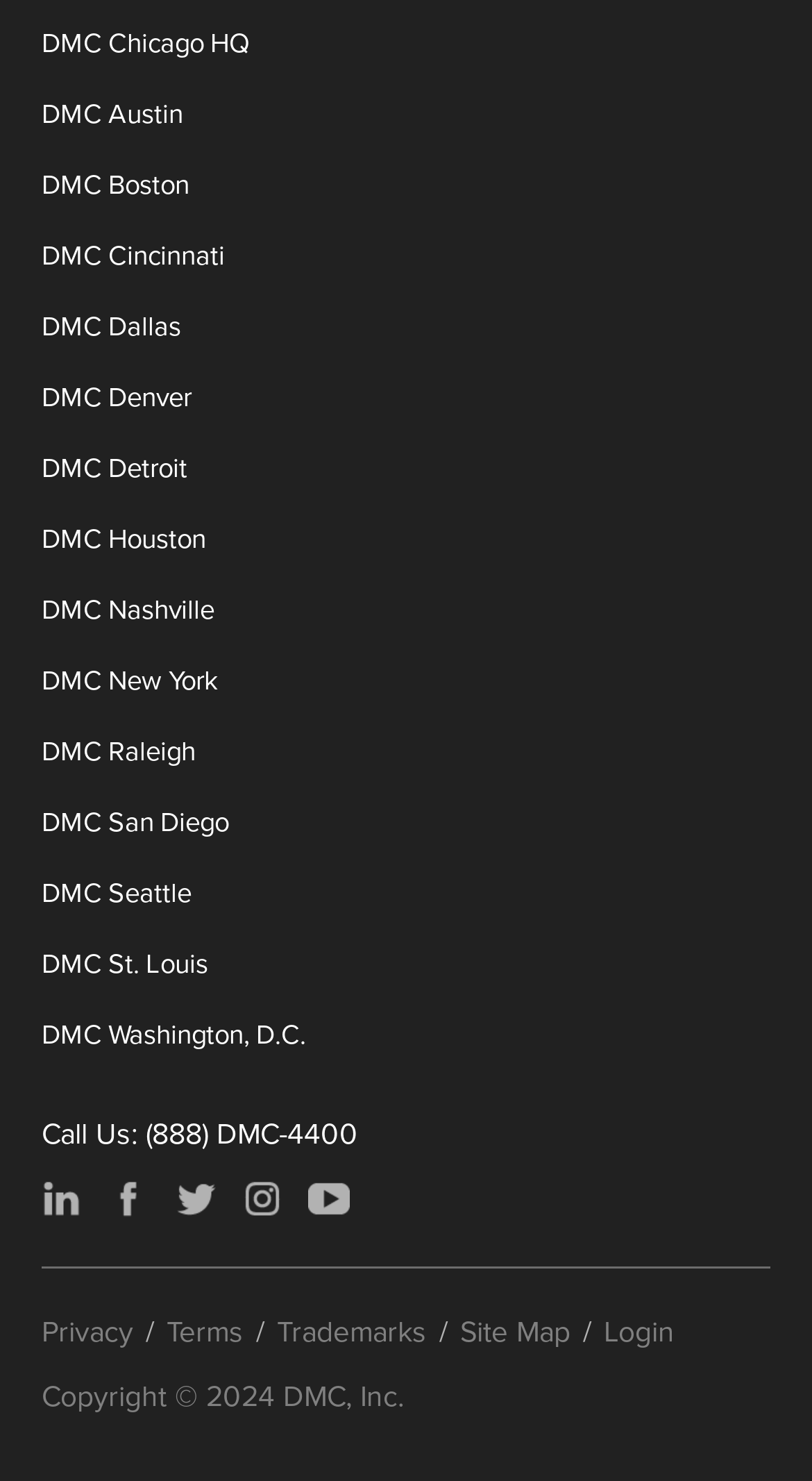Predict the bounding box coordinates of the UI element that matches this description: "DMC Washington, D.C.". The coordinates should be in the format [left, top, right, bottom] with each value between 0 and 1.

[0.051, 0.685, 0.377, 0.712]